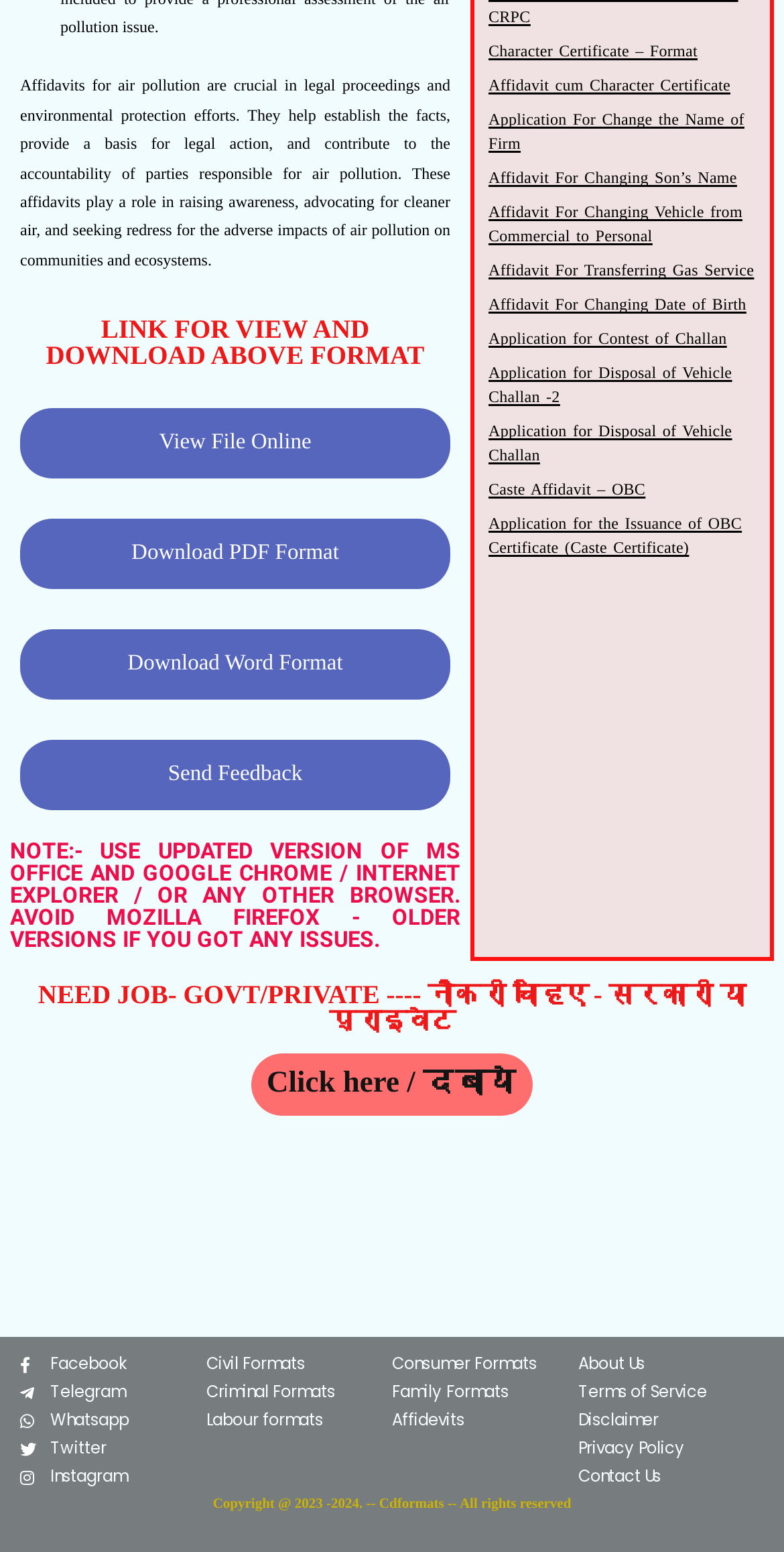Identify the bounding box for the UI element described as: "Application for Contest of Challan". The coordinates should be four float numbers between 0 and 1, i.e., [left, top, right, bottom].

[0.623, 0.213, 0.927, 0.225]